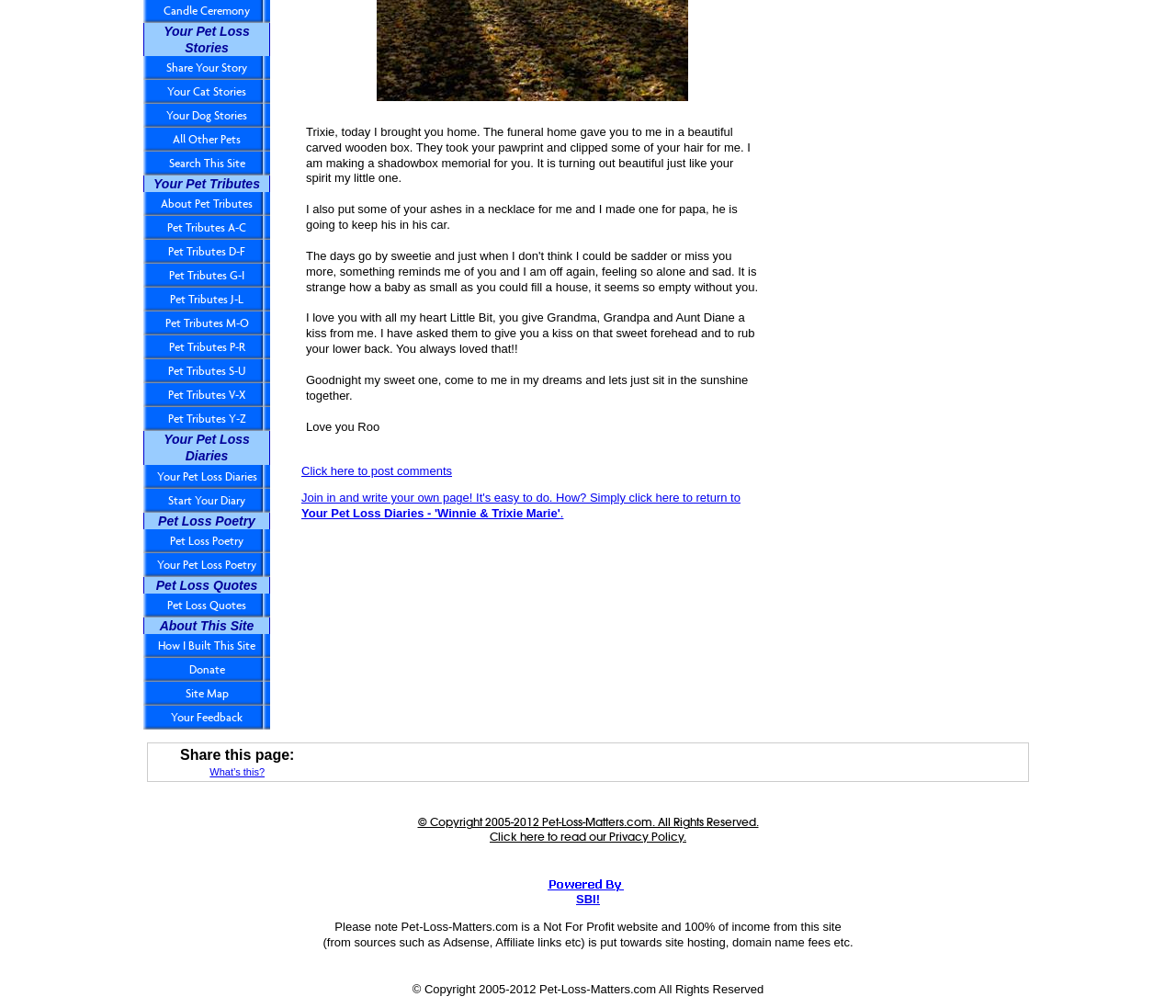Refer to the element description All Other Pets and identify the corresponding bounding box in the screenshot. Format the coordinates as (top-left x, top-left y, bottom-right x, bottom-right y) with values in the range of 0 to 1.

[0.122, 0.127, 0.23, 0.15]